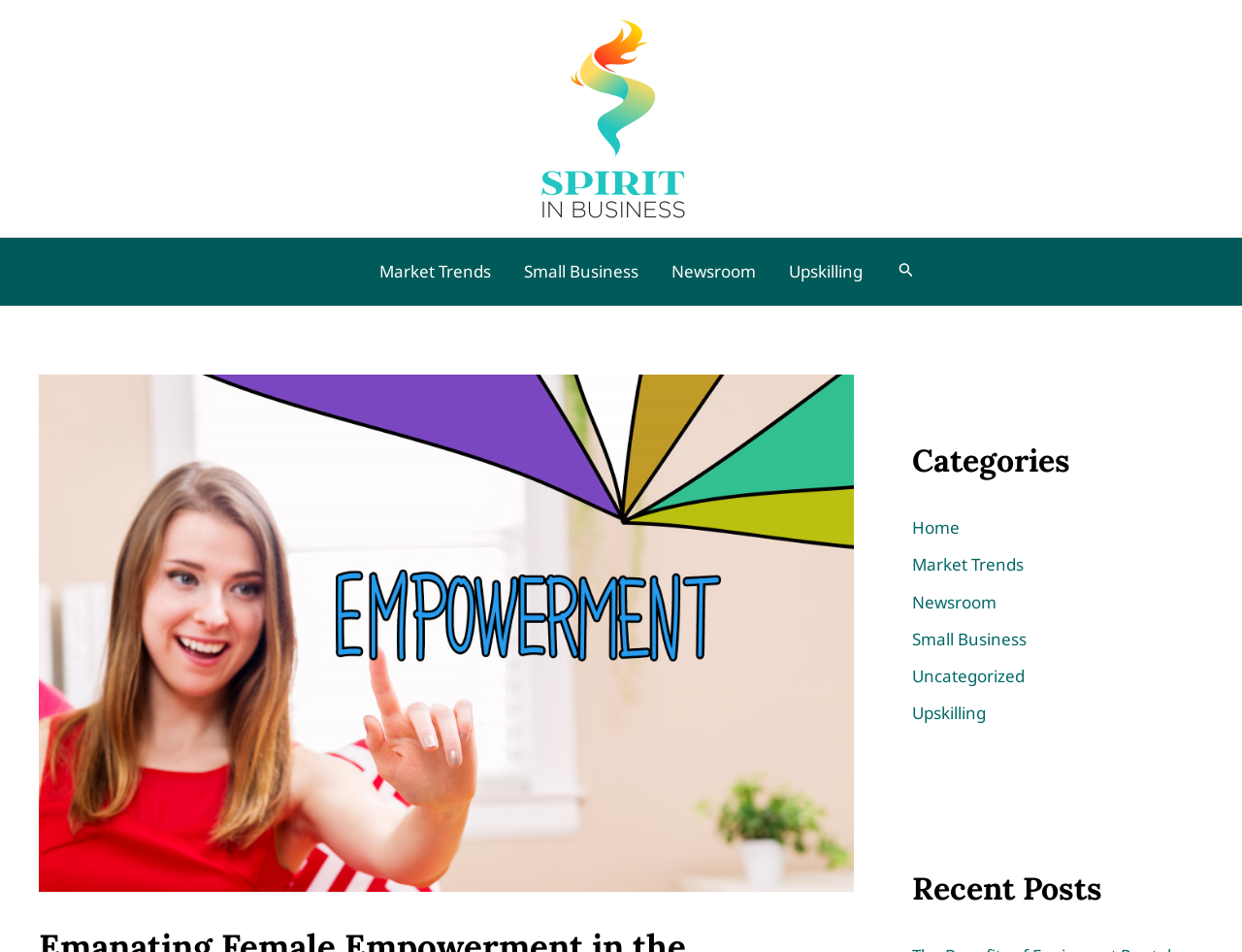Given the description of the UI element: "Market Trends", predict the bounding box coordinates in the form of [left, top, right, bottom], with each value being a float between 0 and 1.

[0.734, 0.581, 0.824, 0.605]